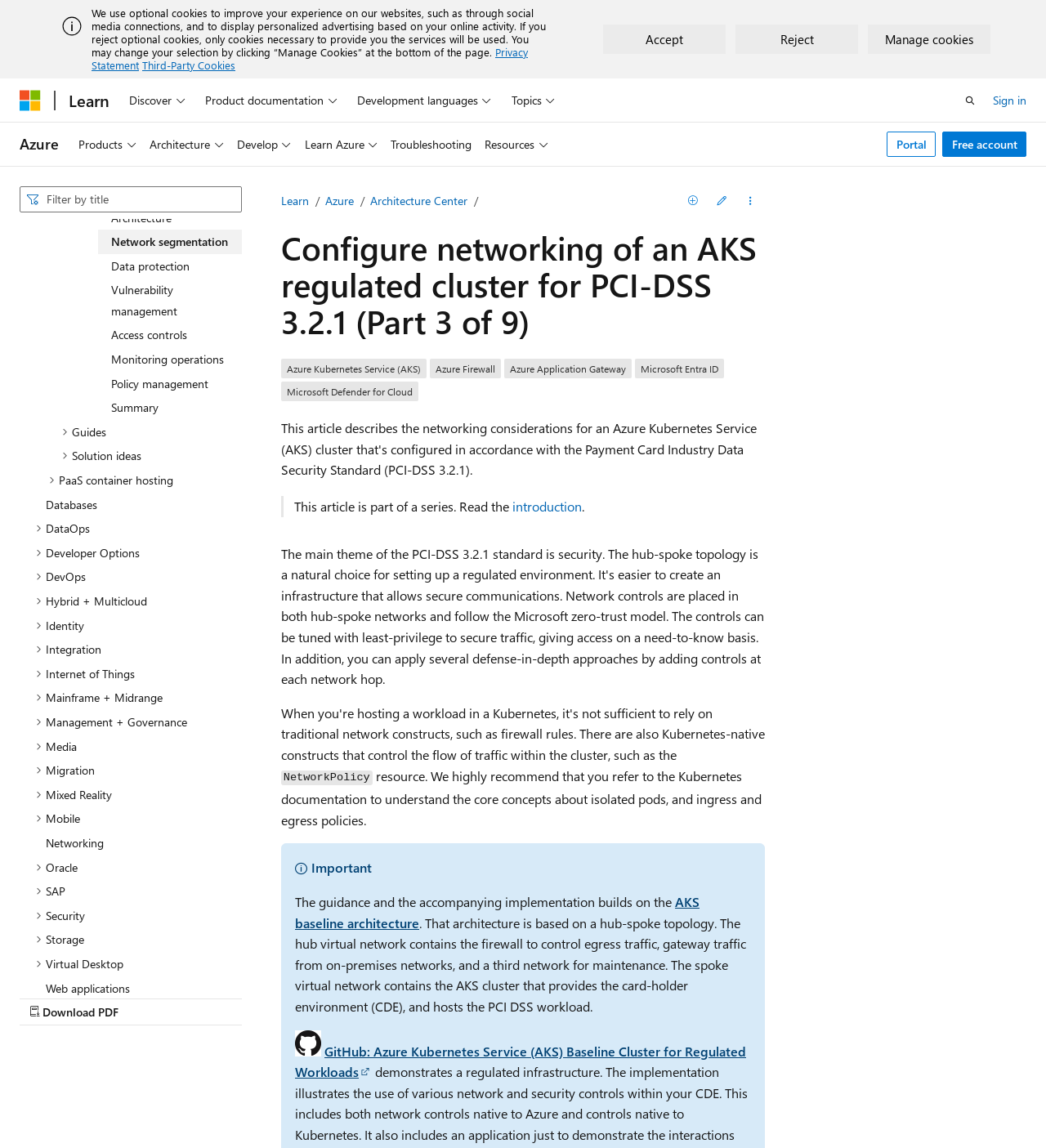Examine the image and give a thorough answer to the following question:
What is the topic of the current page?

The current page appears to be discussing the topic of PCI-DSS 3.2.1, specifically related to network segmentation and Azure architecture. This is evident from the tree items and links on the page, such as 'AKS cluster for a PCI-DSS workload' and 'Network segmentation'.